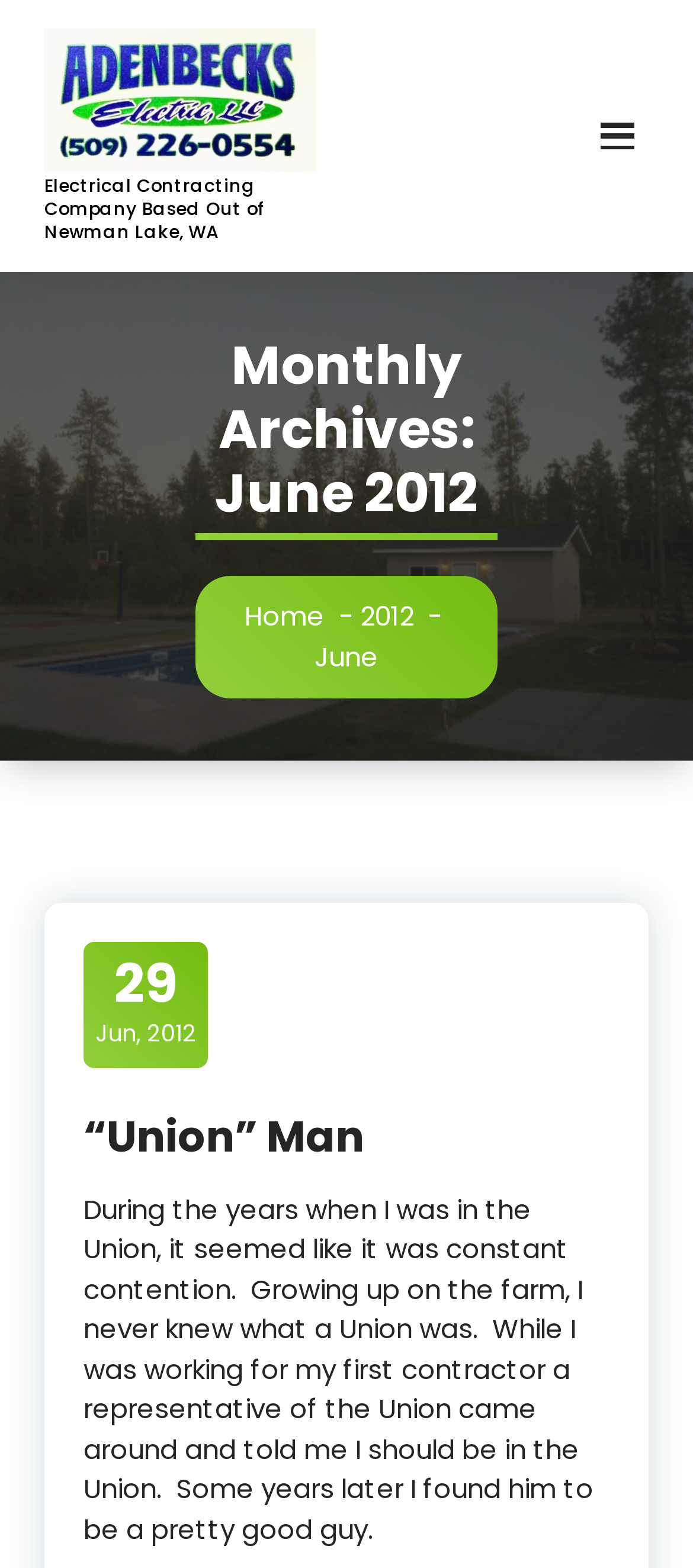Extract the bounding box for the UI element that matches this description: "Home".

[0.353, 0.381, 0.468, 0.405]